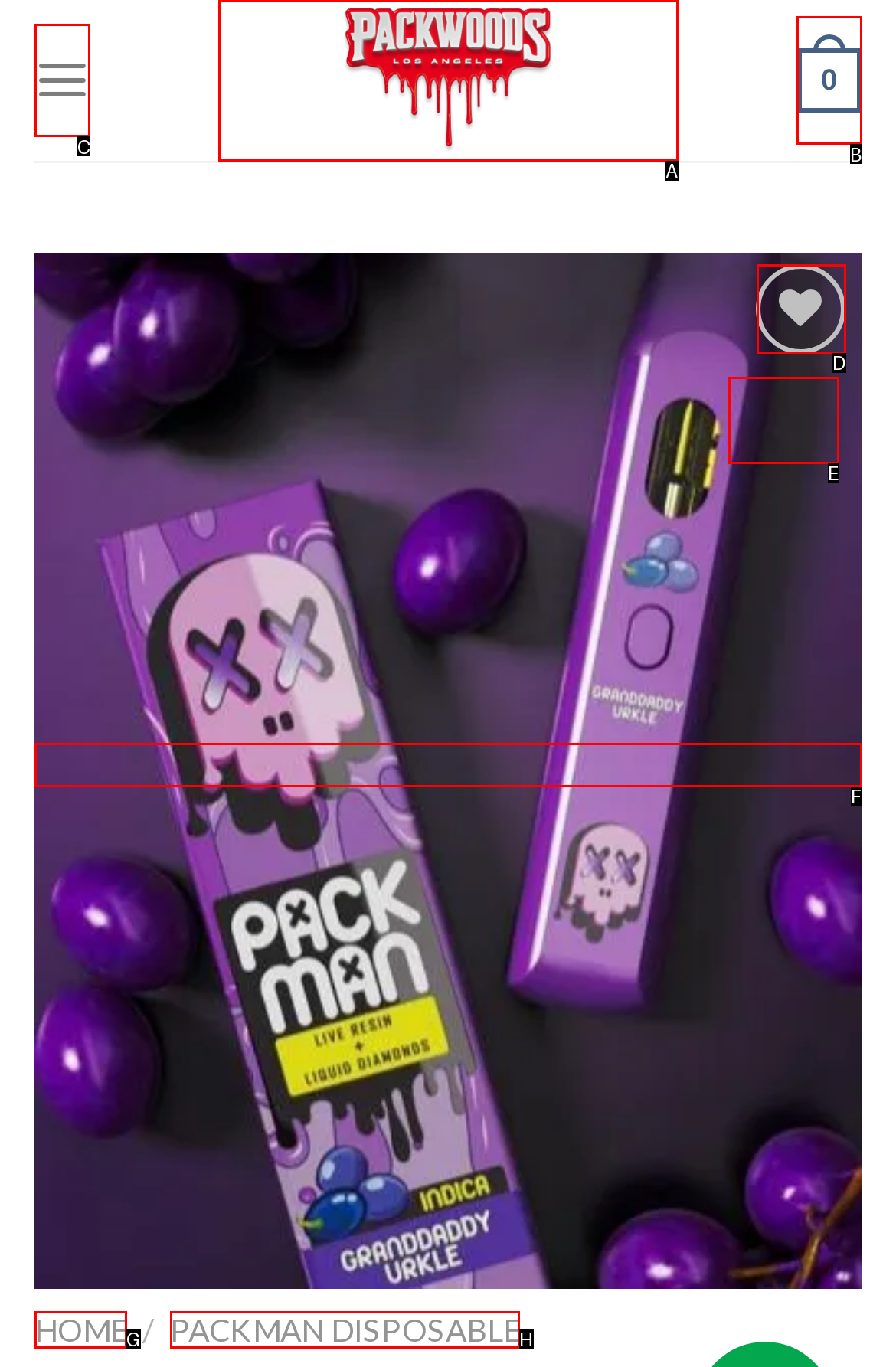Identify the HTML element to click to fulfill this task: Add to wishlist
Answer with the letter from the given choices.

E